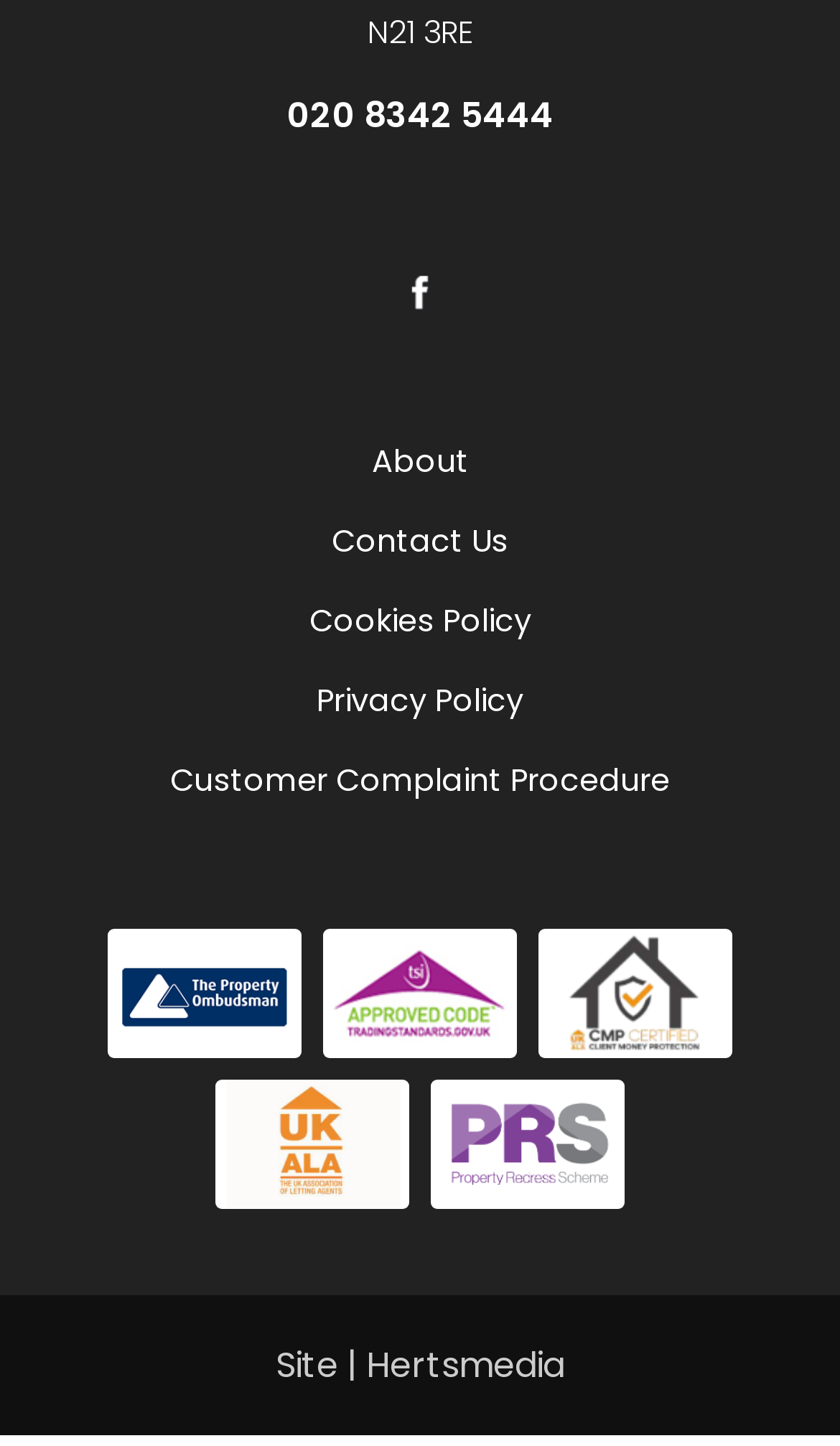Please determine the bounding box coordinates of the section I need to click to accomplish this instruction: "Learn about the company".

[0.422, 0.292, 0.578, 0.347]